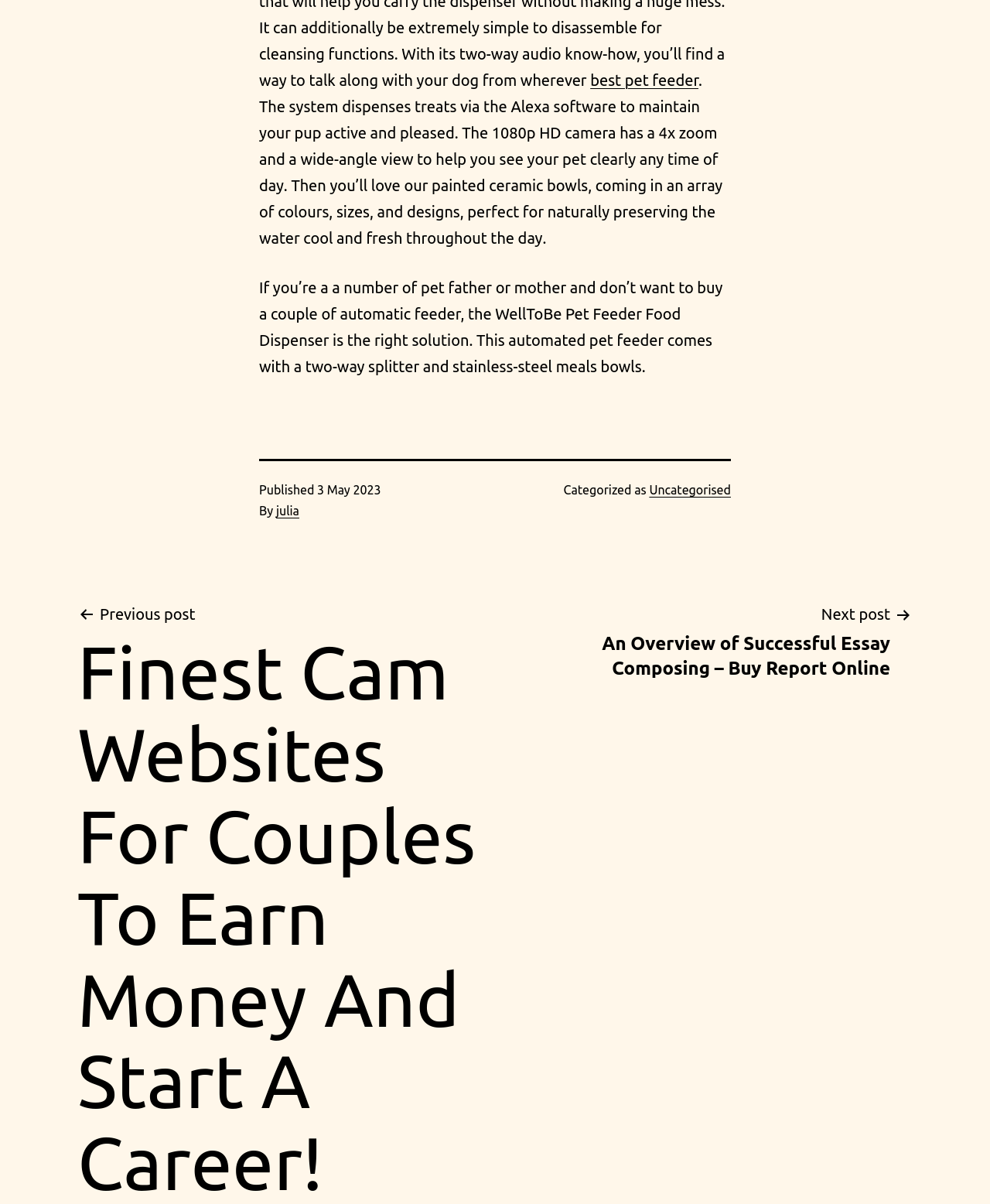Reply to the question with a single word or phrase:
What is the topic of the previous post?

Cam Websites For Couples